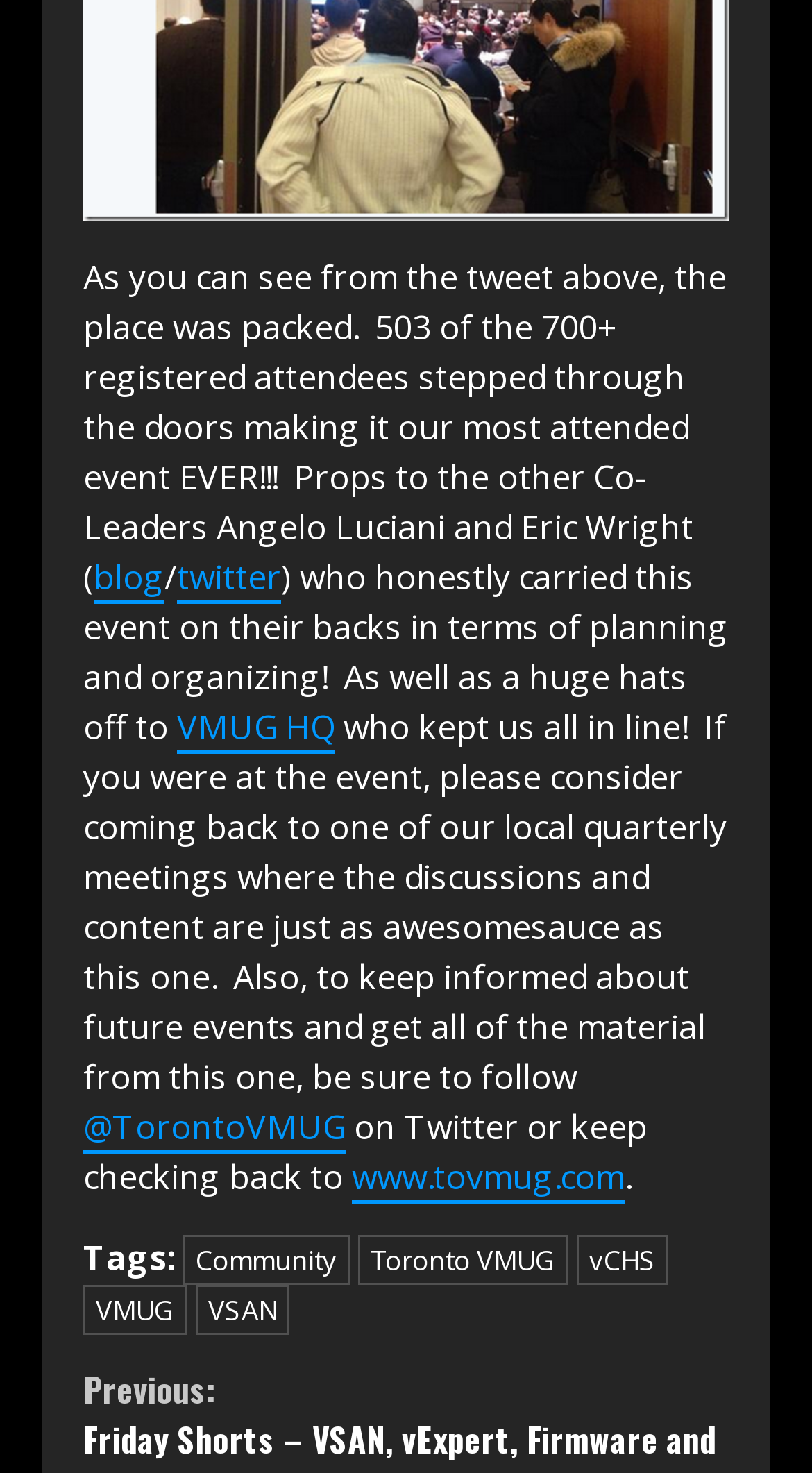Identify the bounding box coordinates necessary to click and complete the given instruction: "Follow @TorontoVMUG on Twitter".

[0.103, 0.75, 0.426, 0.784]